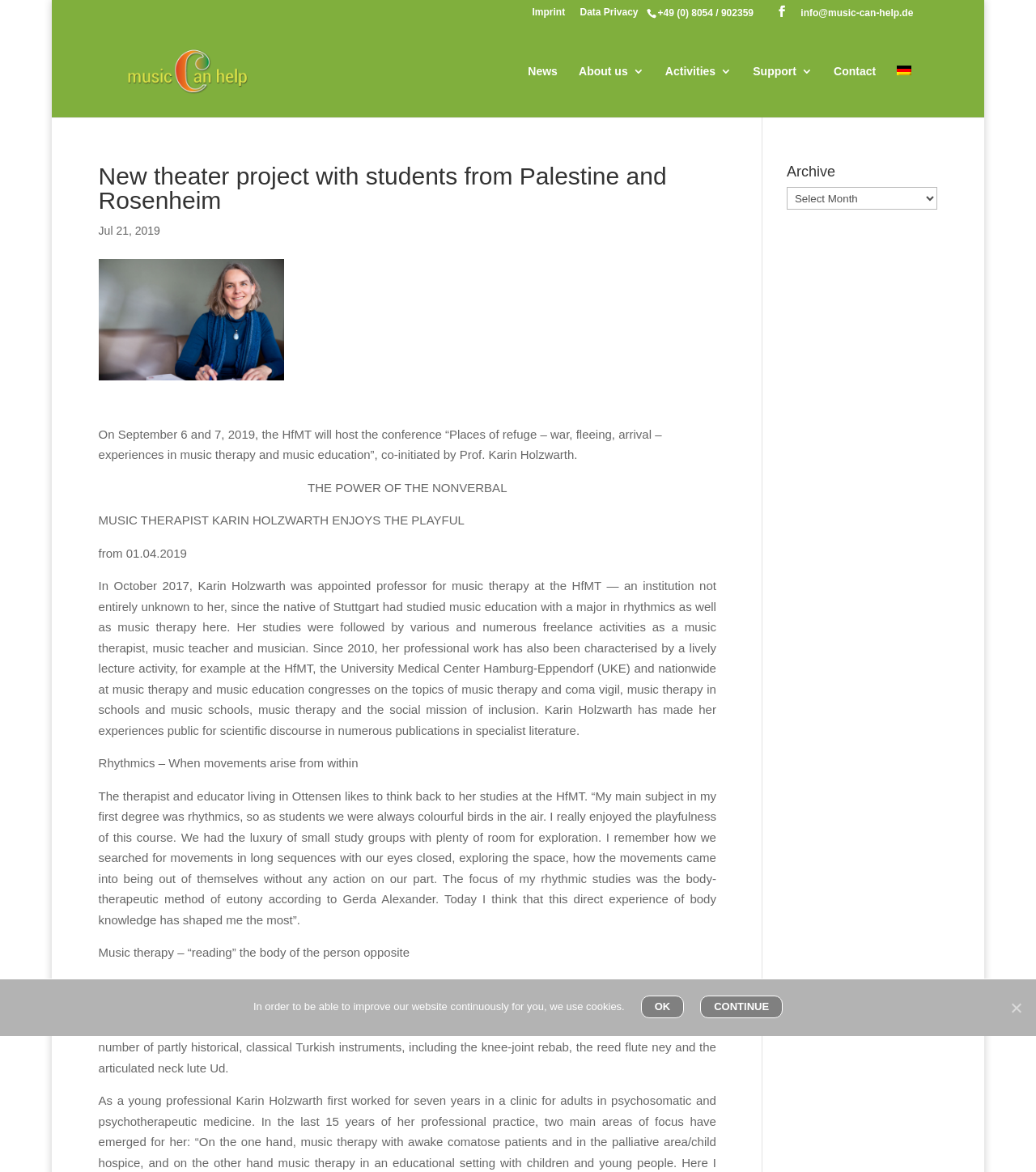Kindly provide the bounding box coordinates of the section you need to click on to fulfill the given instruction: "Click the 'Imprint' link".

[0.514, 0.006, 0.545, 0.021]